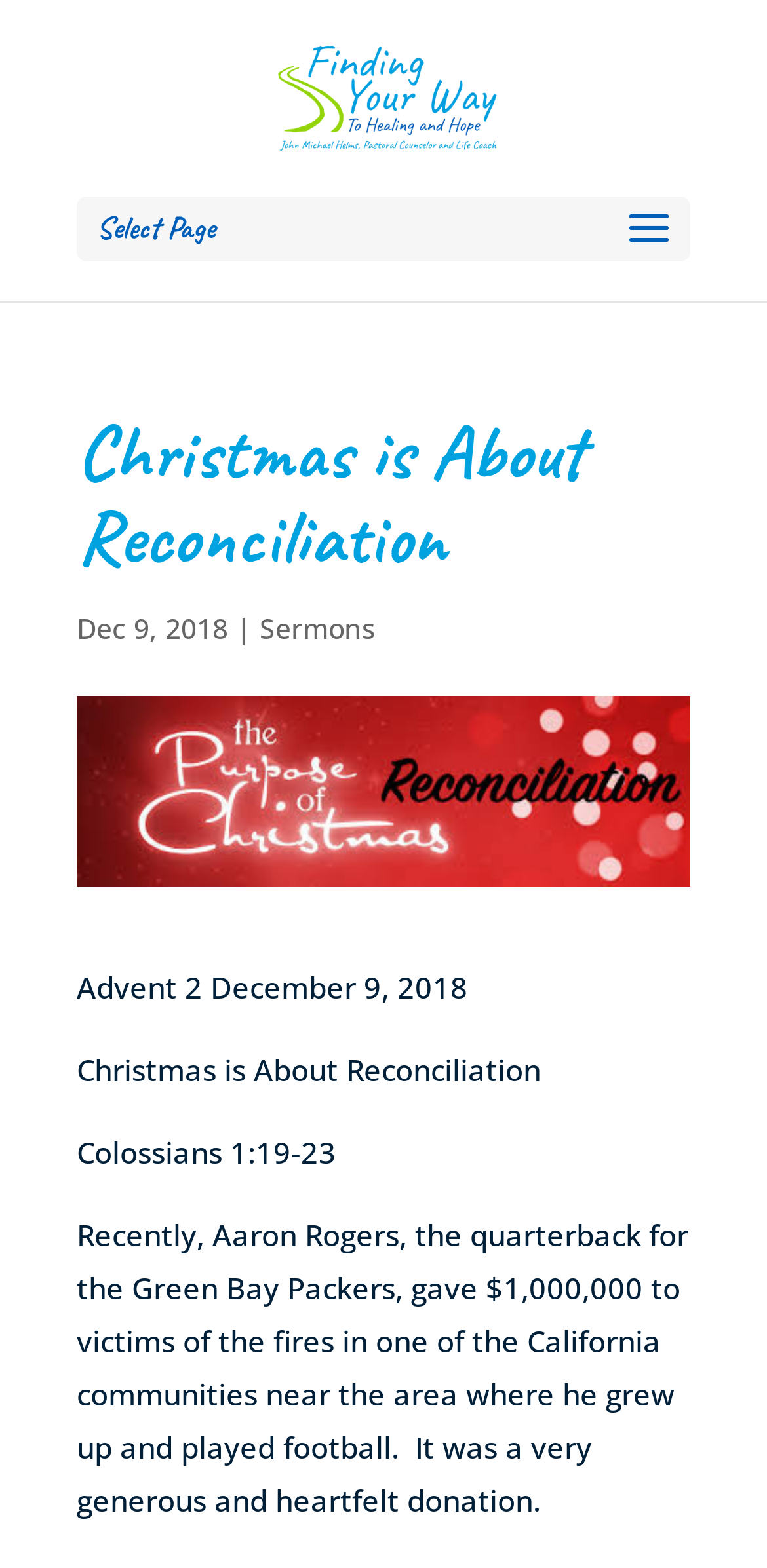Please provide a detailed answer to the question below based on the screenshot: 
Who gave a generous donation to fire victims?

I found the name of the person who gave a generous donation by reading the paragraph of text that starts with 'Recently, Aaron Rogers, the quarterback for the Green Bay Packers, gave $1,000,000 to victims of the fires...'.